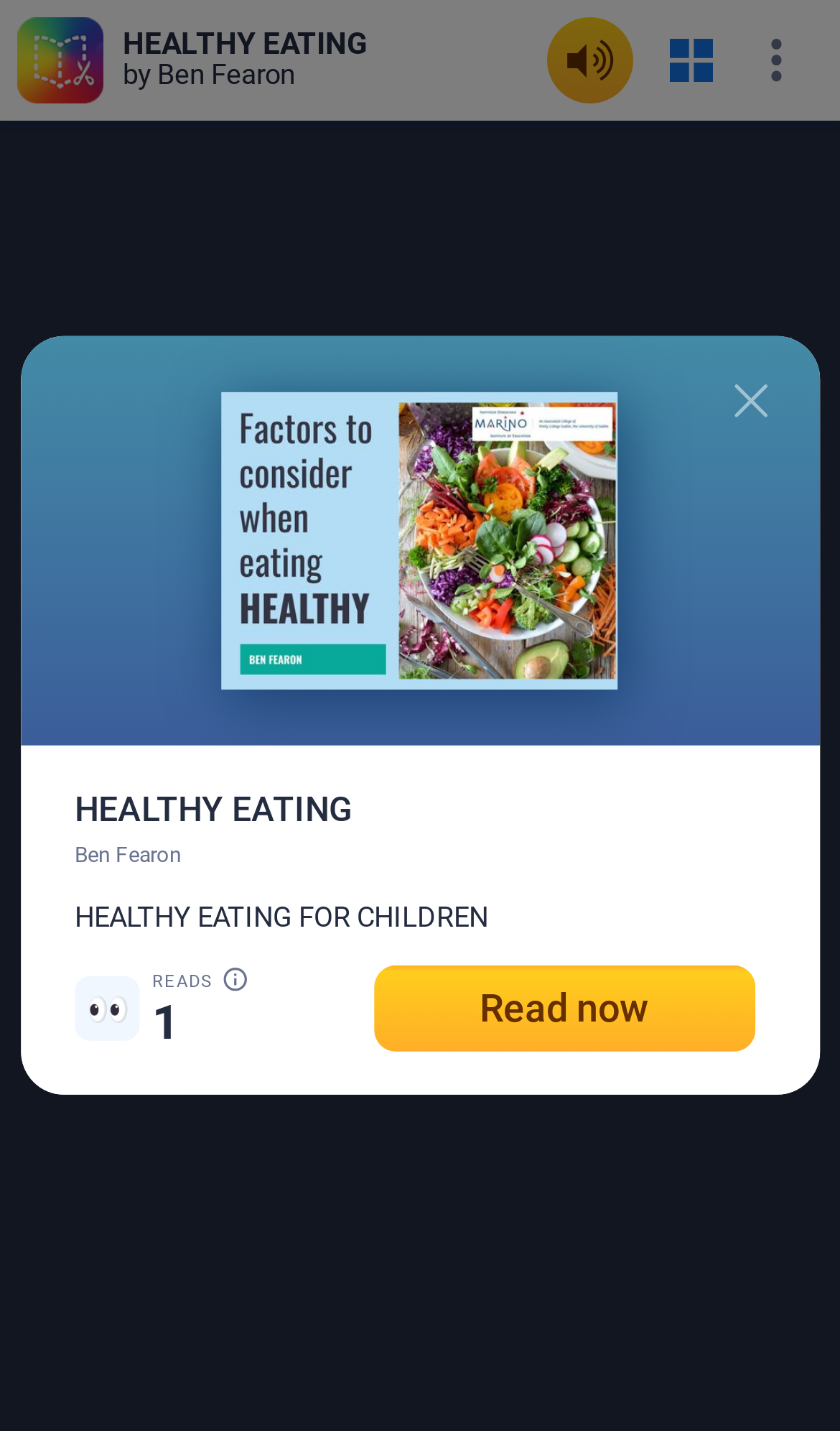Determine the bounding box coordinates of the area to click in order to meet this instruction: "Close the dialog".

[0.847, 0.253, 0.939, 0.307]